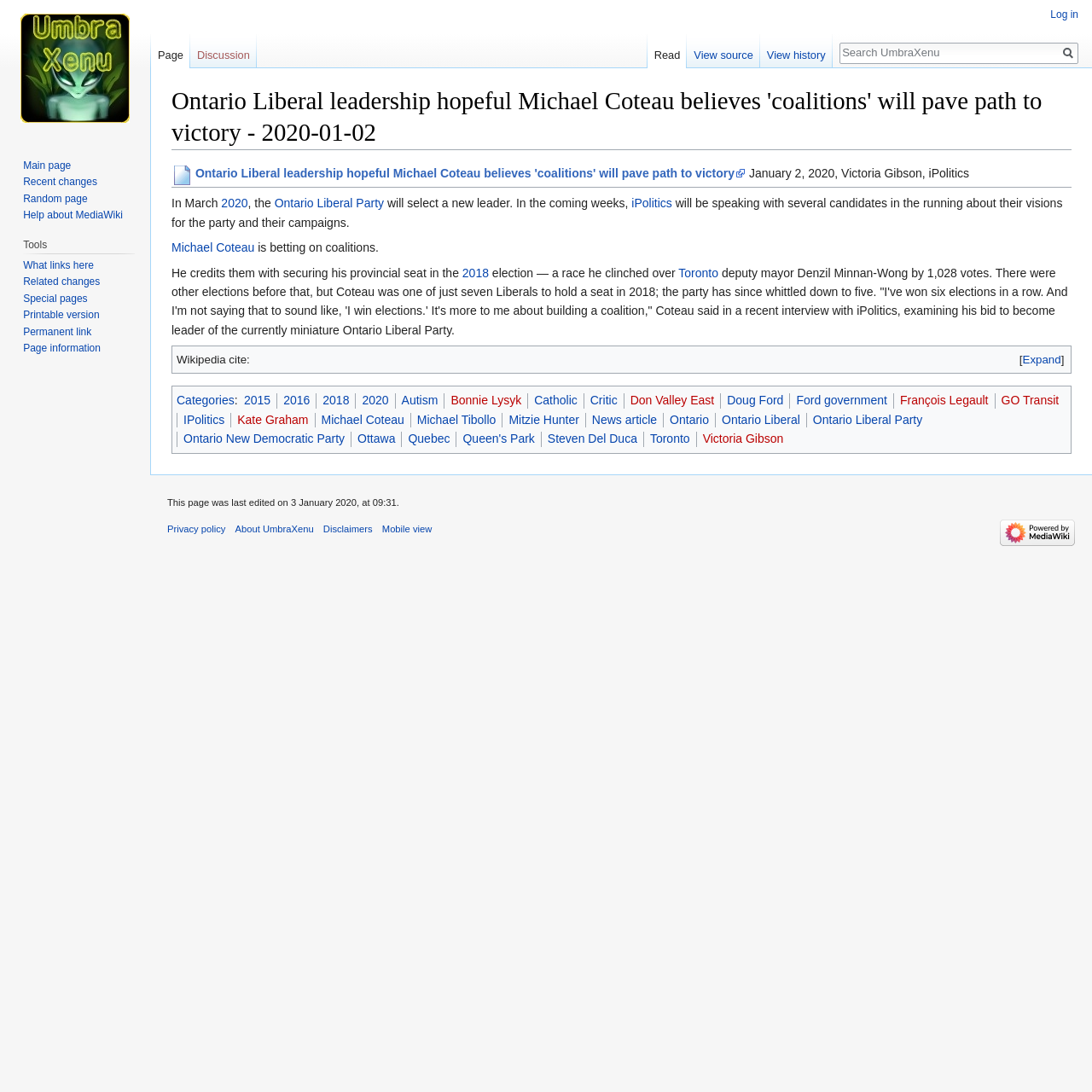Locate the bounding box coordinates of the clickable region to complete the following instruction: "get information about Truckkort göteborg."

None